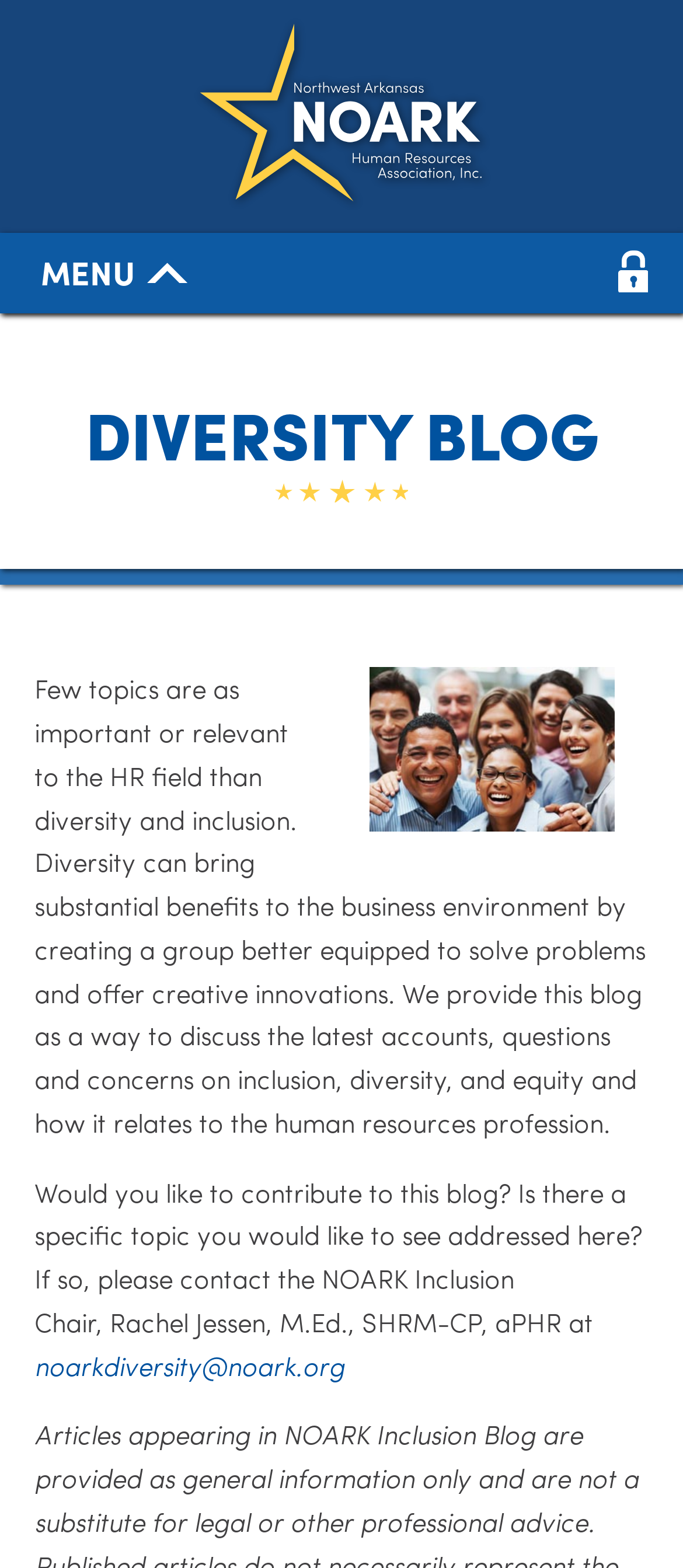Answer in one word or a short phrase: 
What is the purpose of this blog?

Discussing diversity and inclusion